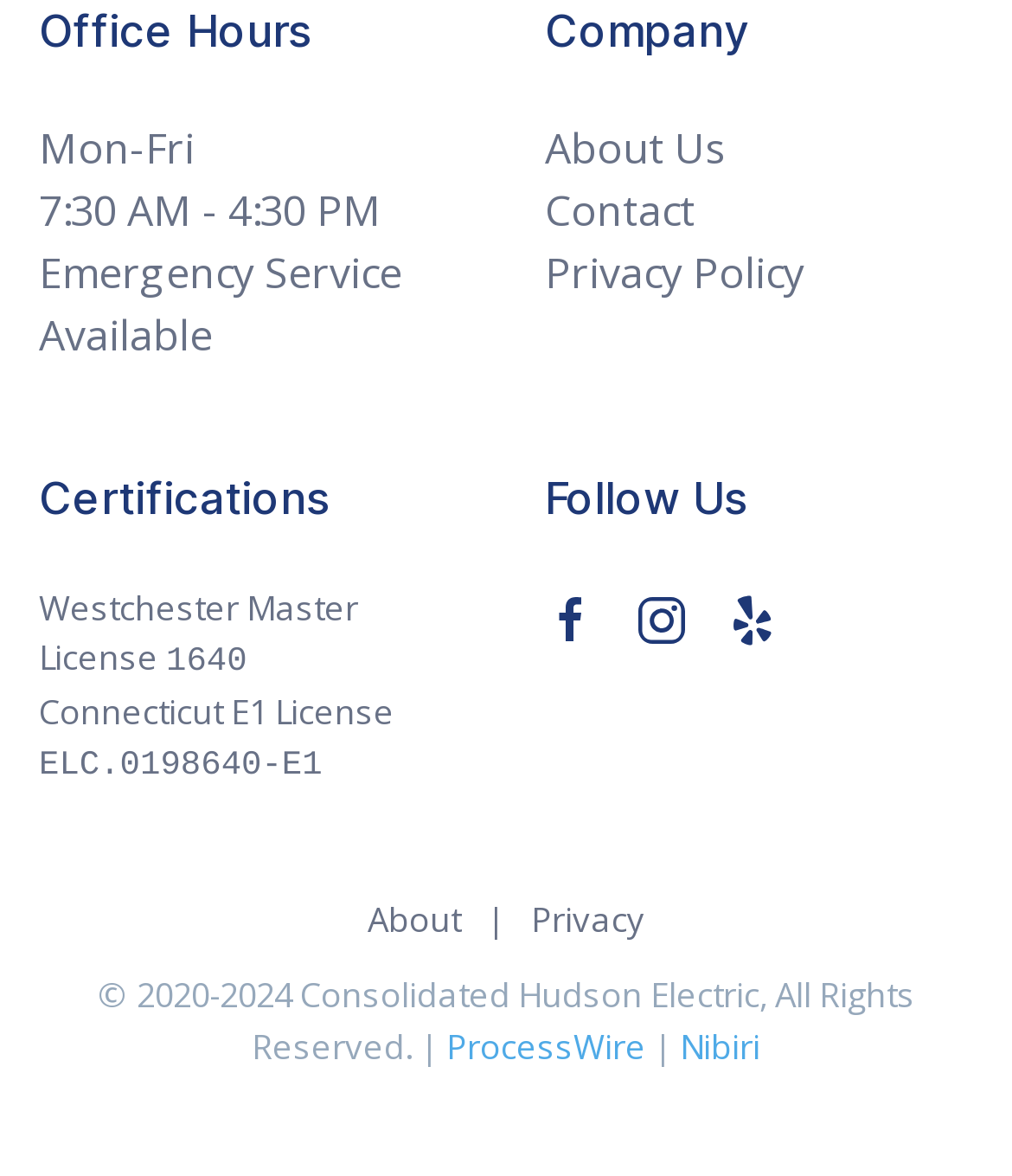Please provide the bounding box coordinates in the format (top-left x, top-left y, bottom-right x, bottom-right y). Remember, all values are floating point numbers between 0 and 1. What is the bounding box coordinate of the region described as: Privacy

[0.524, 0.761, 0.637, 0.801]